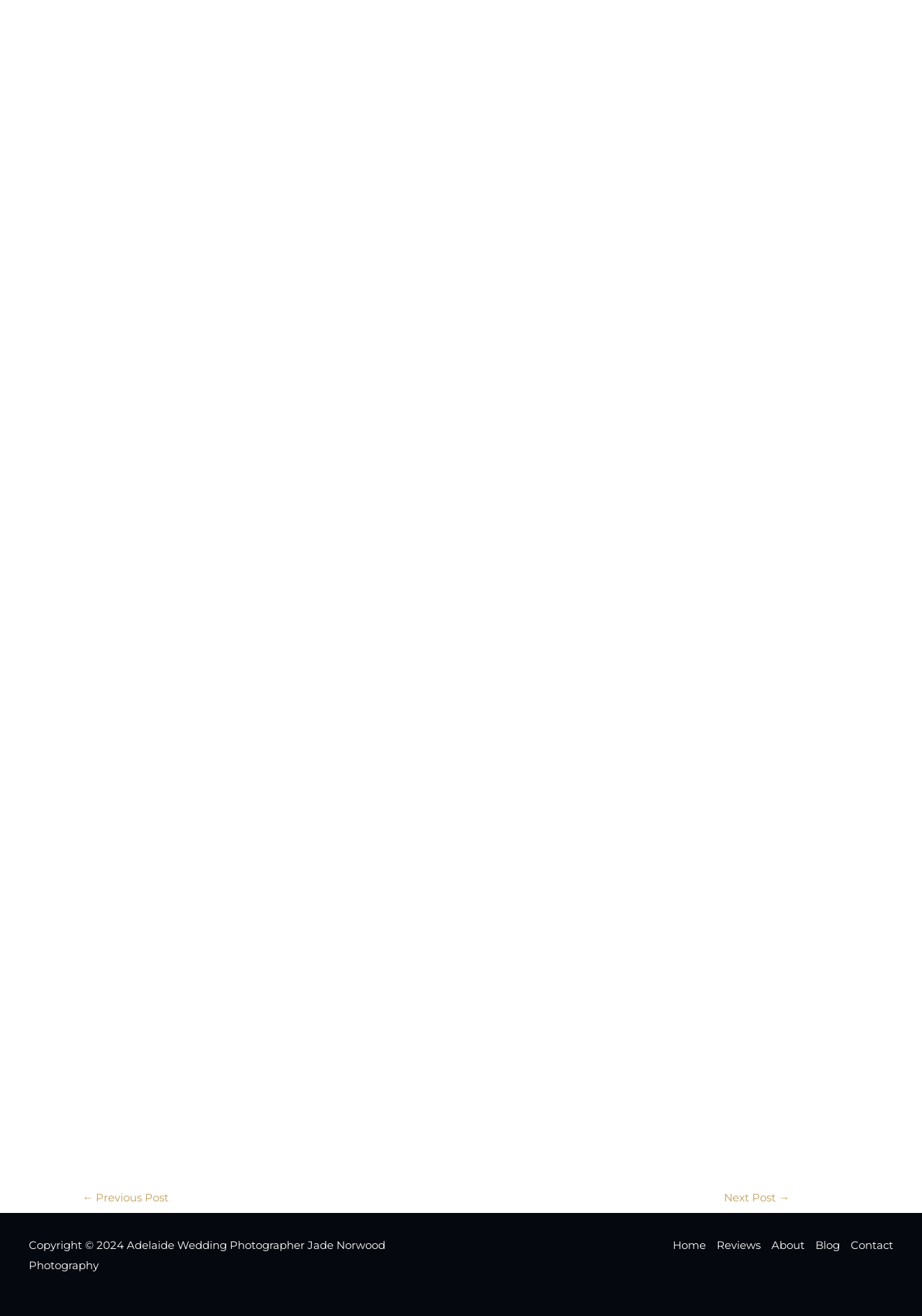Carefully examine the image and provide an in-depth answer to the question: What is the photographer's name?

The question can be answered by looking at the StaticText element at the bottom of the webpage, which contains the text 'Copyright © 2024 Adelaide Wedding Photographer Jade Norwood Photography'.